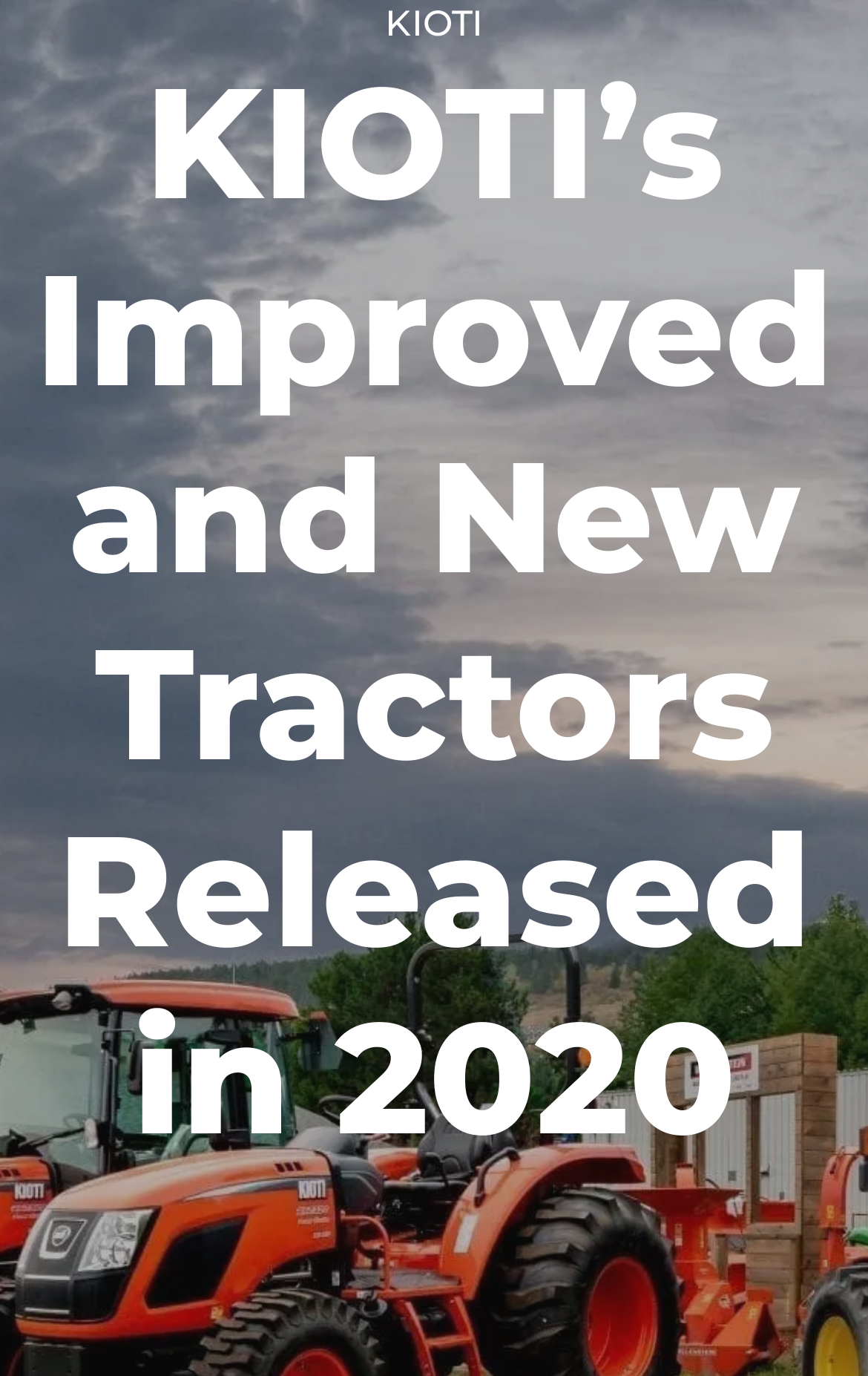Locate the headline of the webpage and generate its content.

KIOTI’s Improved and New Tractors Released in 2020